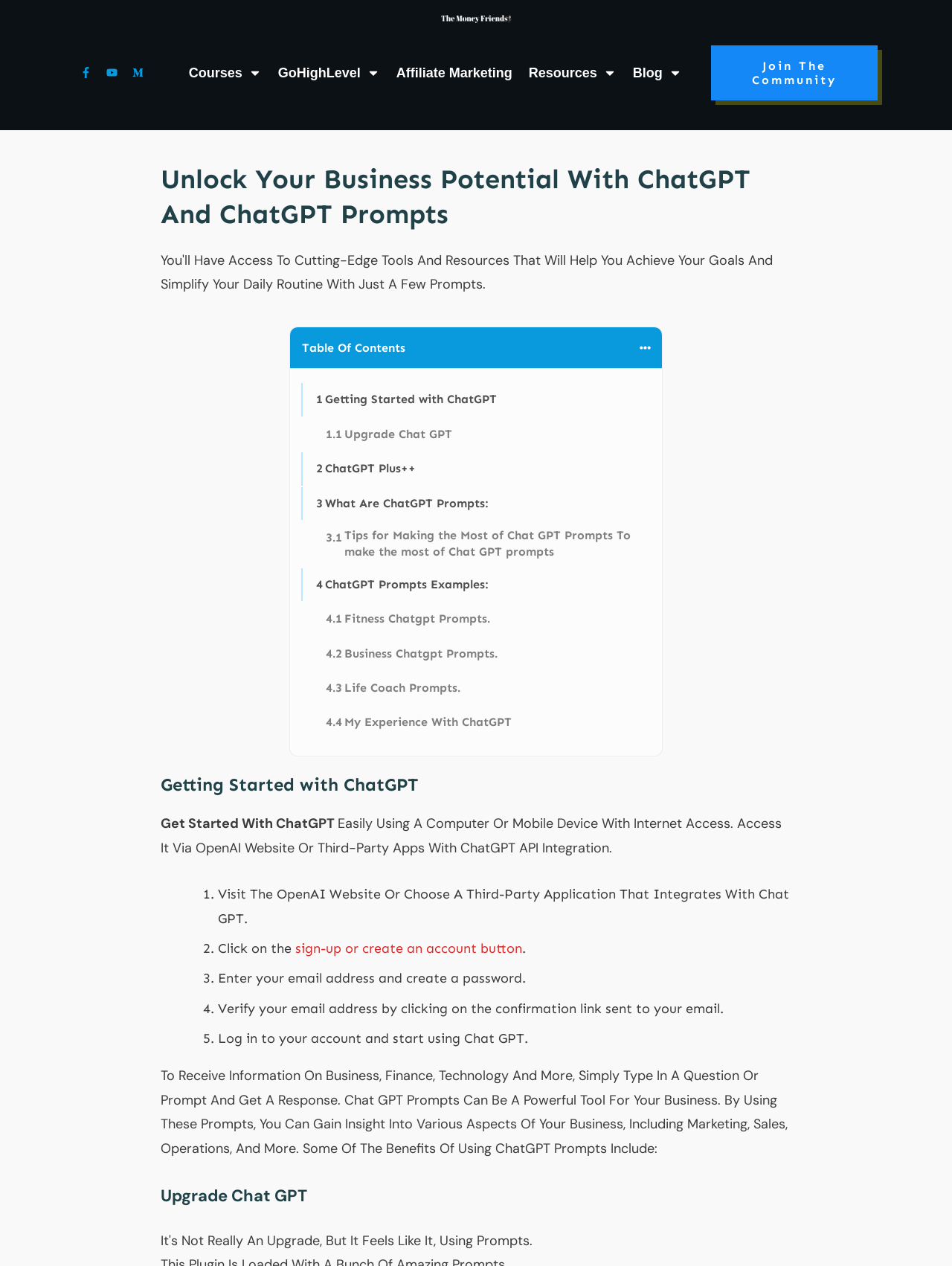Identify the bounding box coordinates for the element you need to click to achieve the following task: "Click on the 'Join The Community' link". Provide the bounding box coordinates as four float numbers between 0 and 1, in the form [left, top, right, bottom].

[0.747, 0.036, 0.922, 0.079]